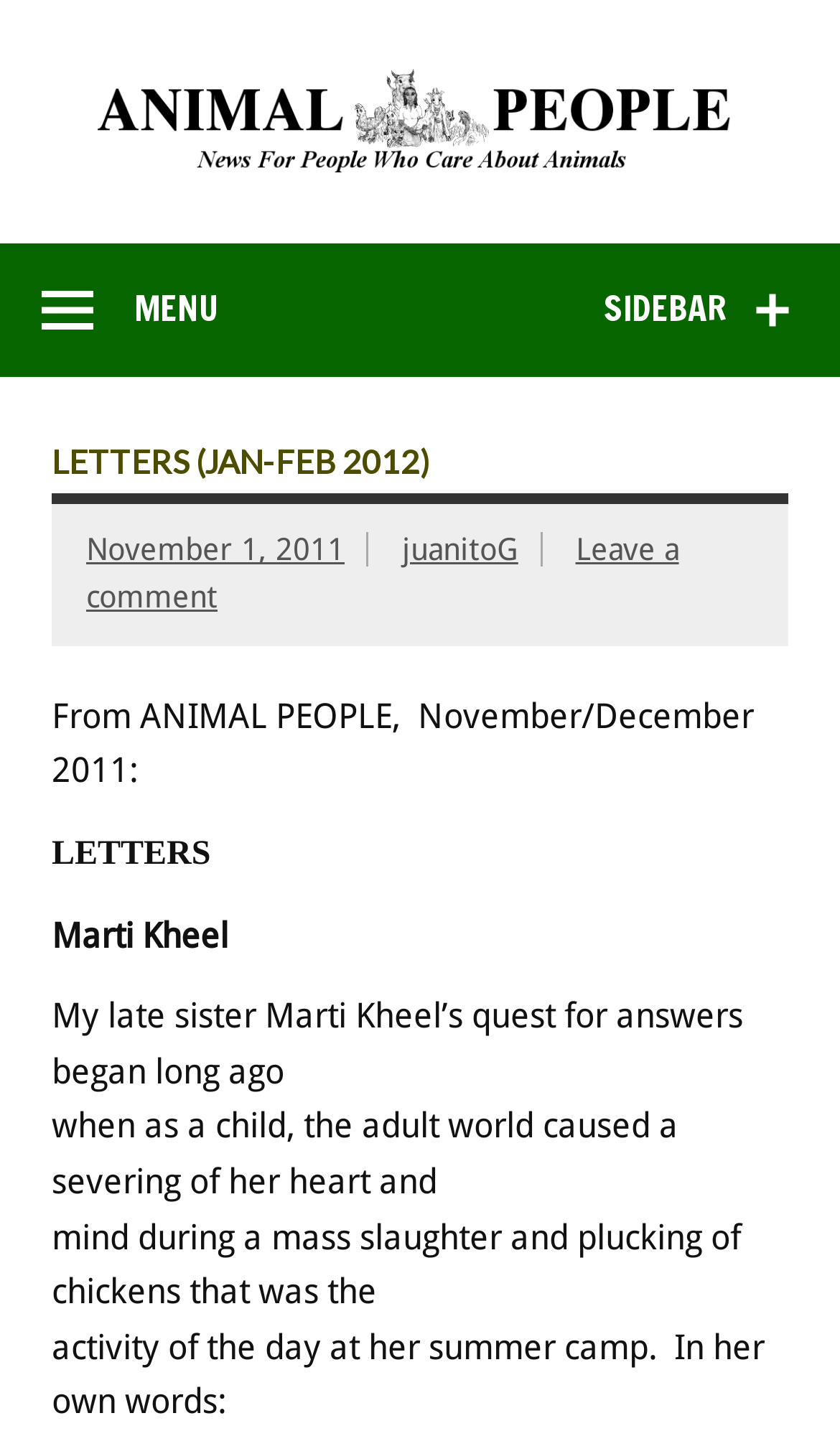Predict the bounding box coordinates for the UI element described as: "Sidebar". The coordinates should be four float numbers between 0 and 1, presented as [left, top, right, bottom].

[0.669, 0.17, 1.0, 0.264]